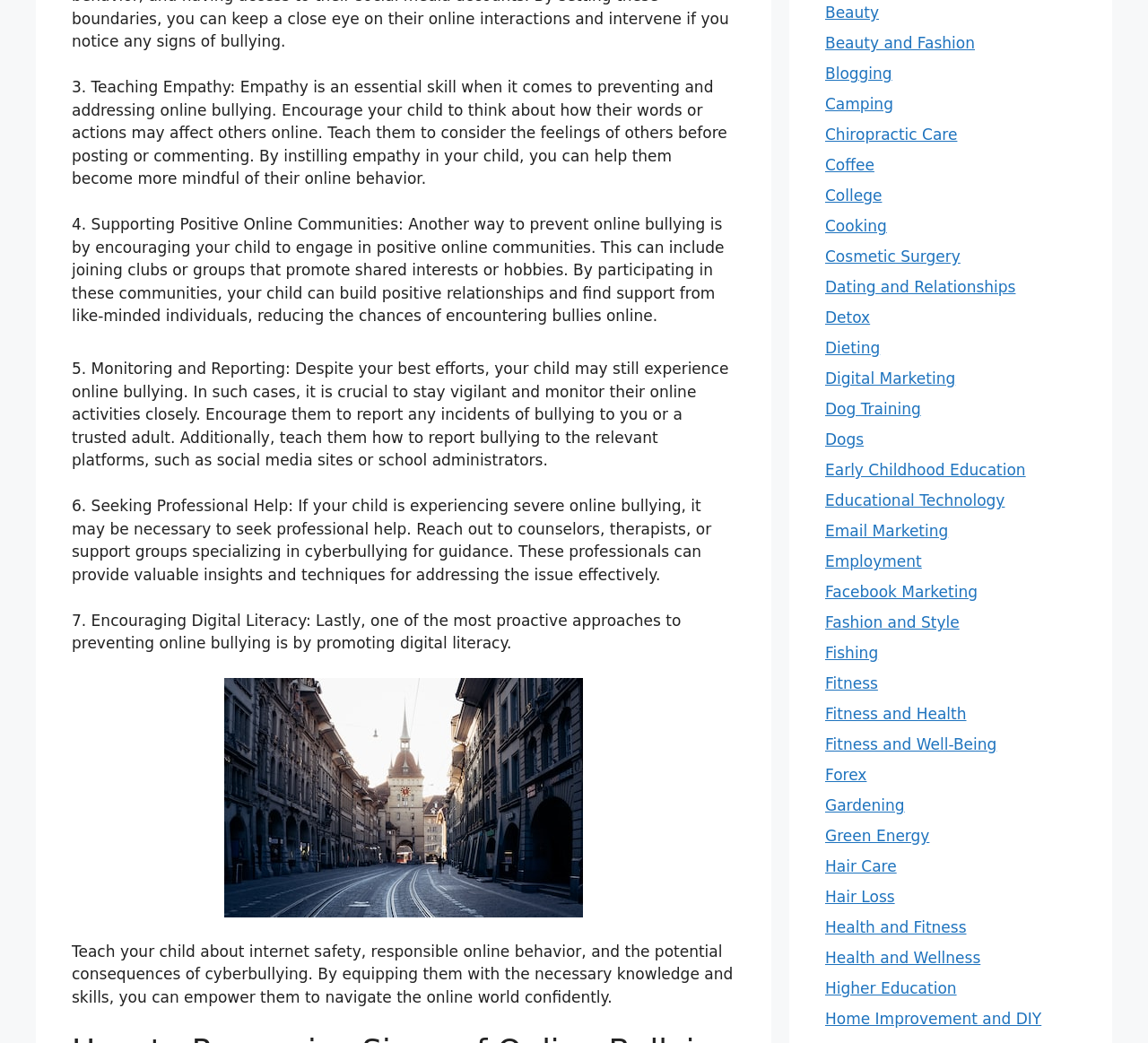Identify the bounding box coordinates of the specific part of the webpage to click to complete this instruction: "Translate the page".

None